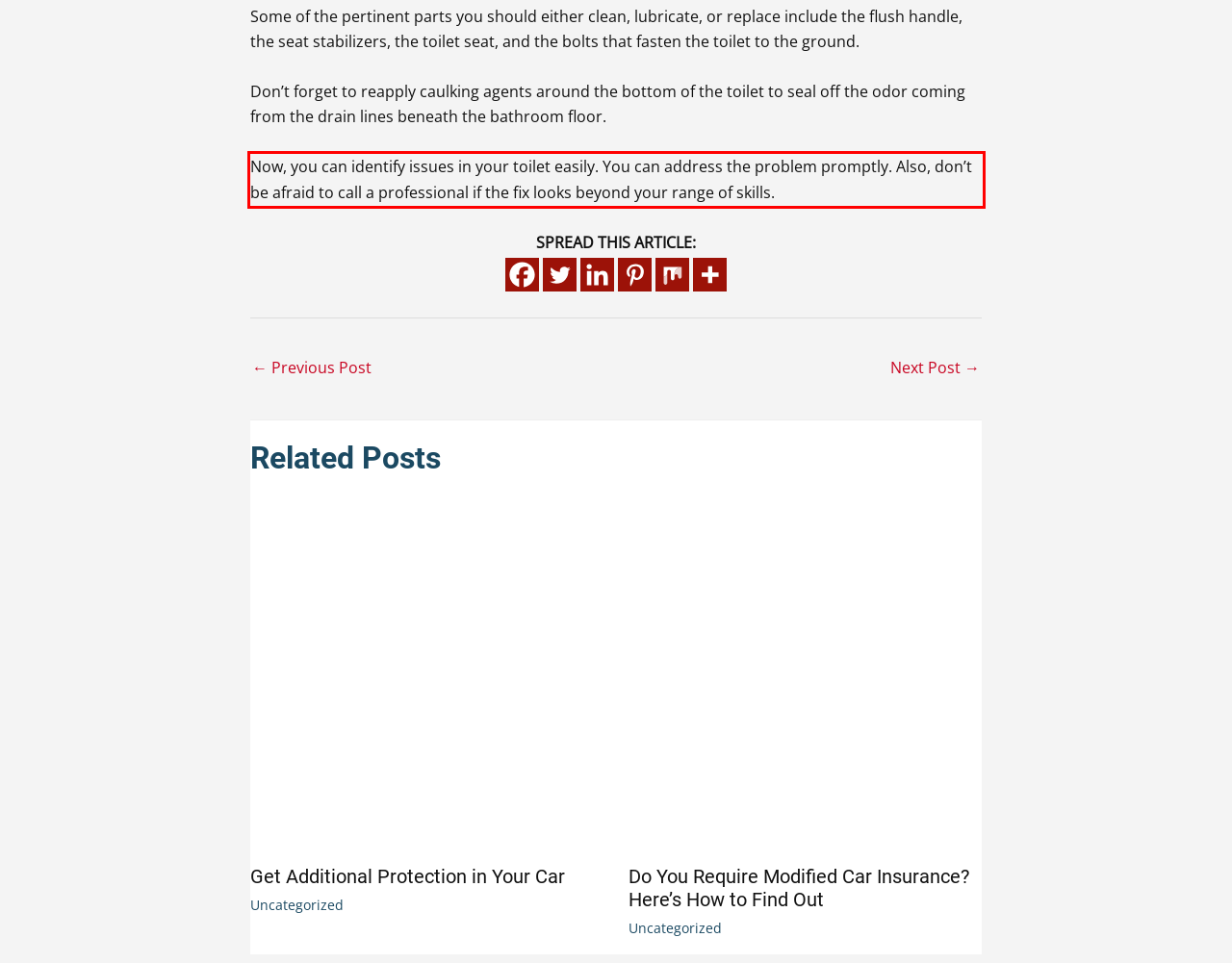Identify and extract the text within the red rectangle in the screenshot of the webpage.

Now, you can identify issues in your toilet easily. You can address the problem promptly. Also, don’t be afraid to call a professional if the fix looks beyond your range of skills.